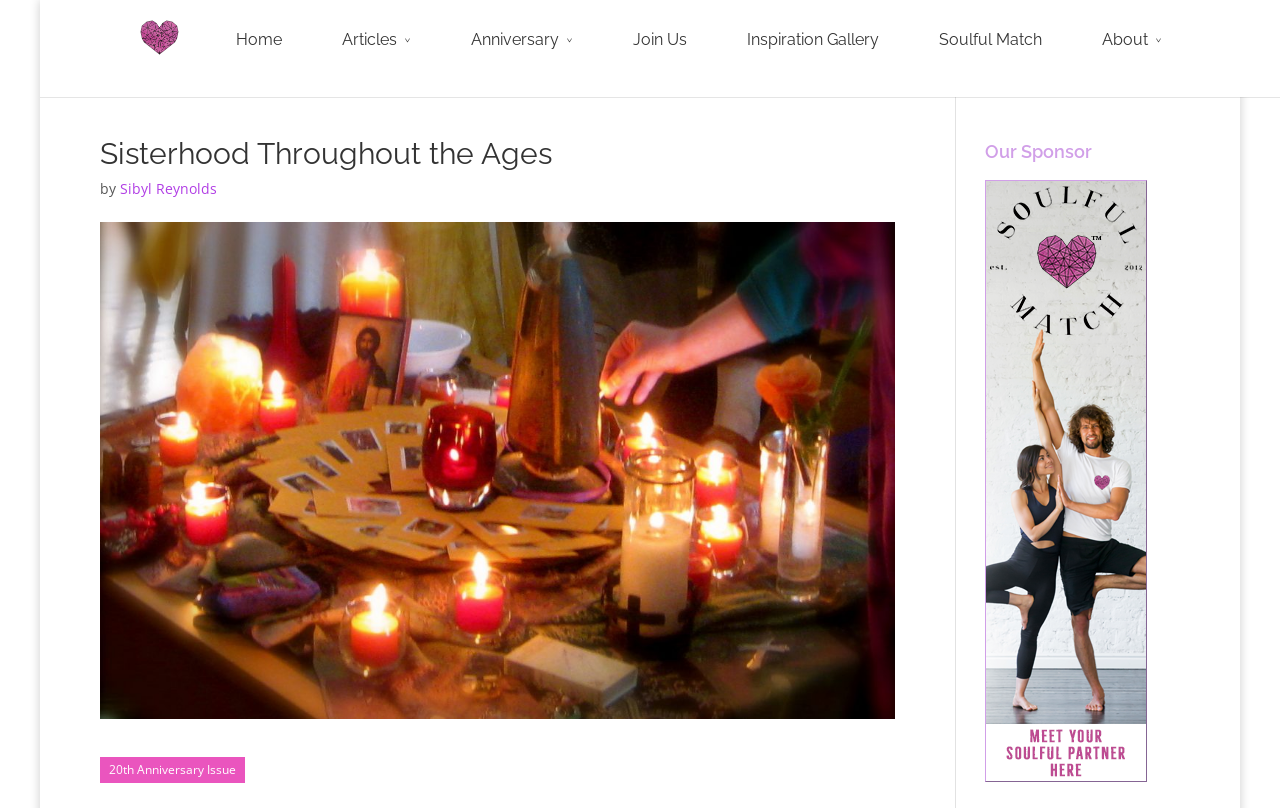Based on the description "Deutsch", find the bounding box of the specified UI element.

None